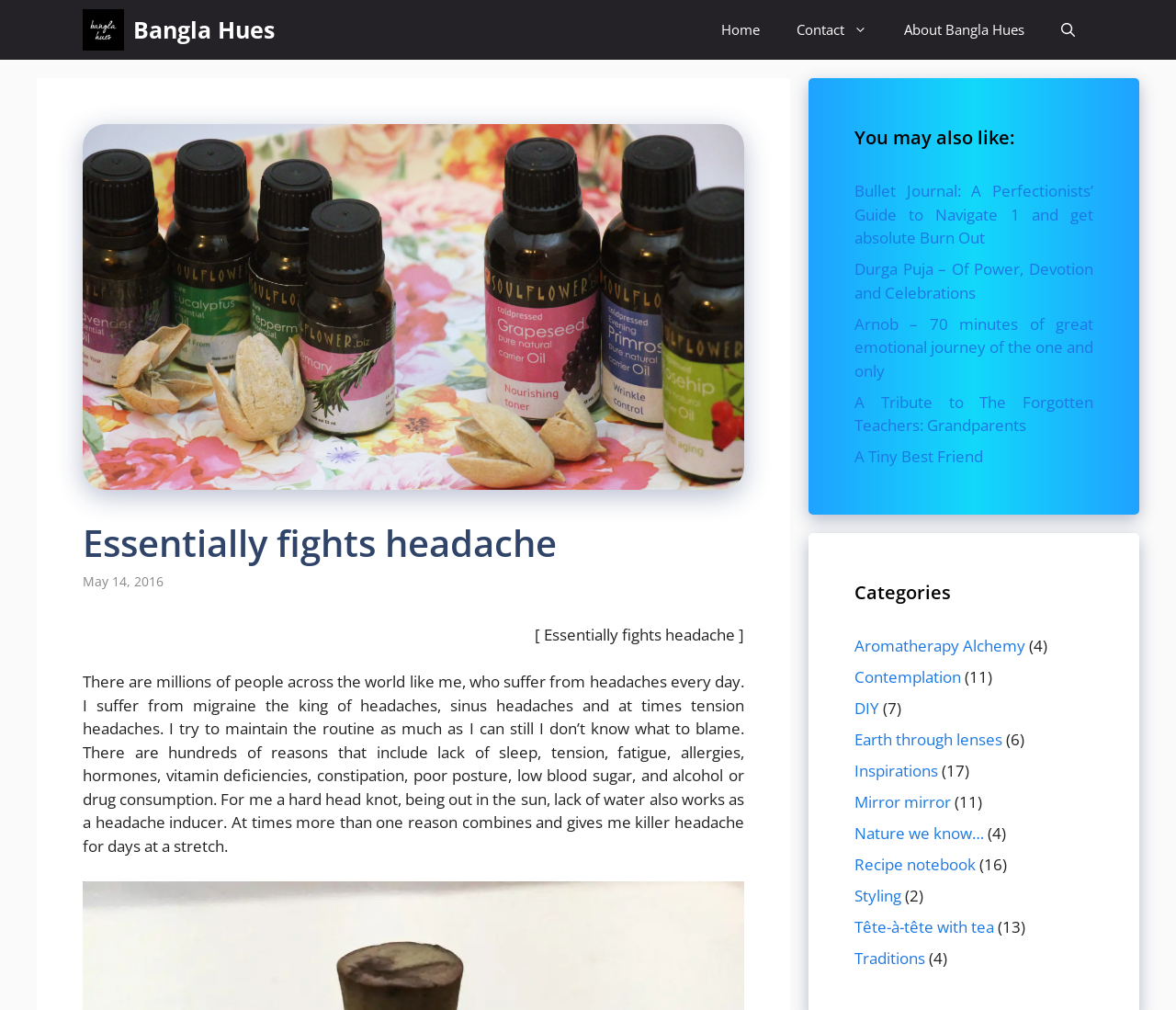Determine the title of the webpage and give its text content.

Essentially fights headache